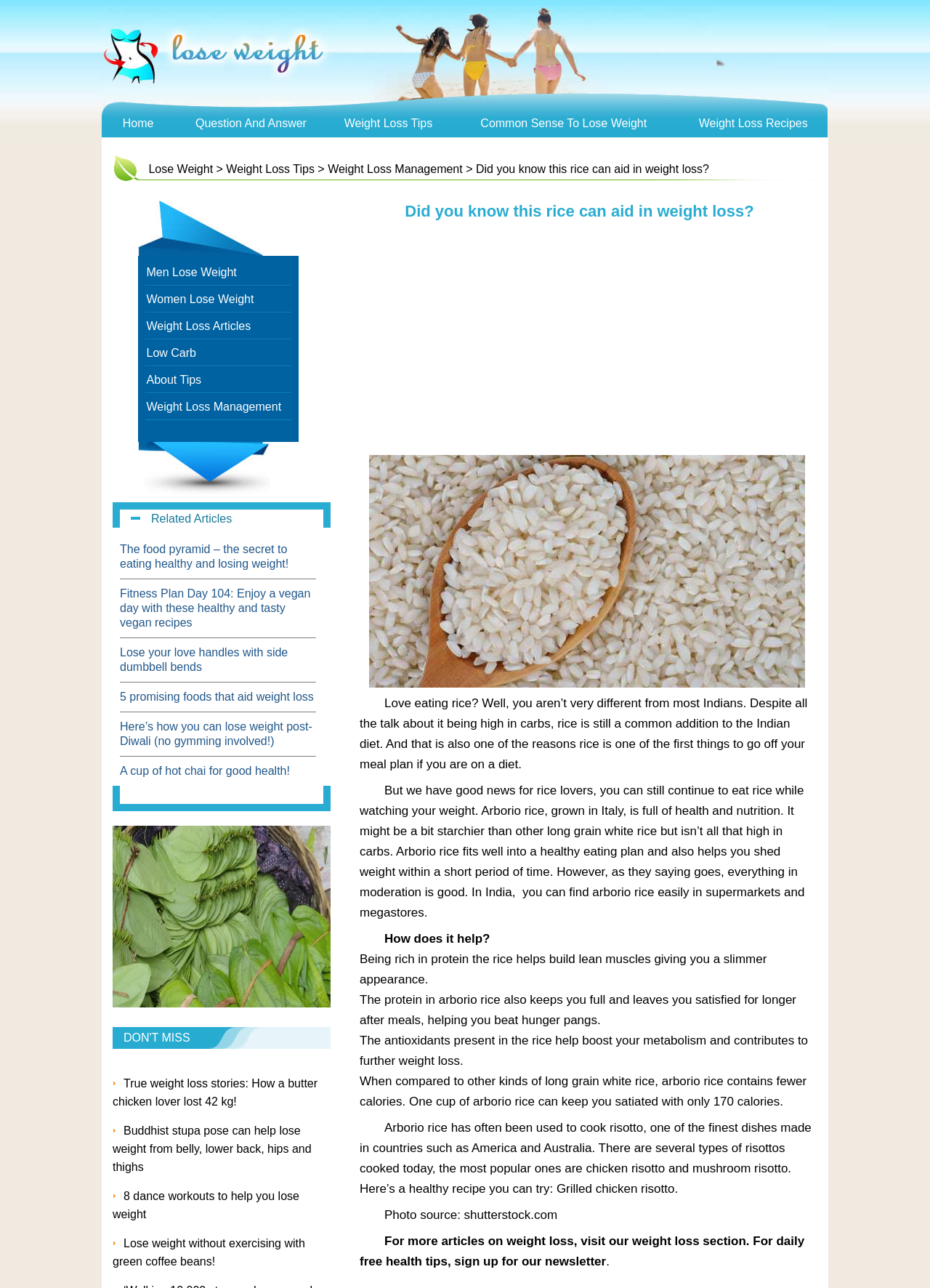Please find the bounding box coordinates for the clickable element needed to perform this instruction: "Go back".

None